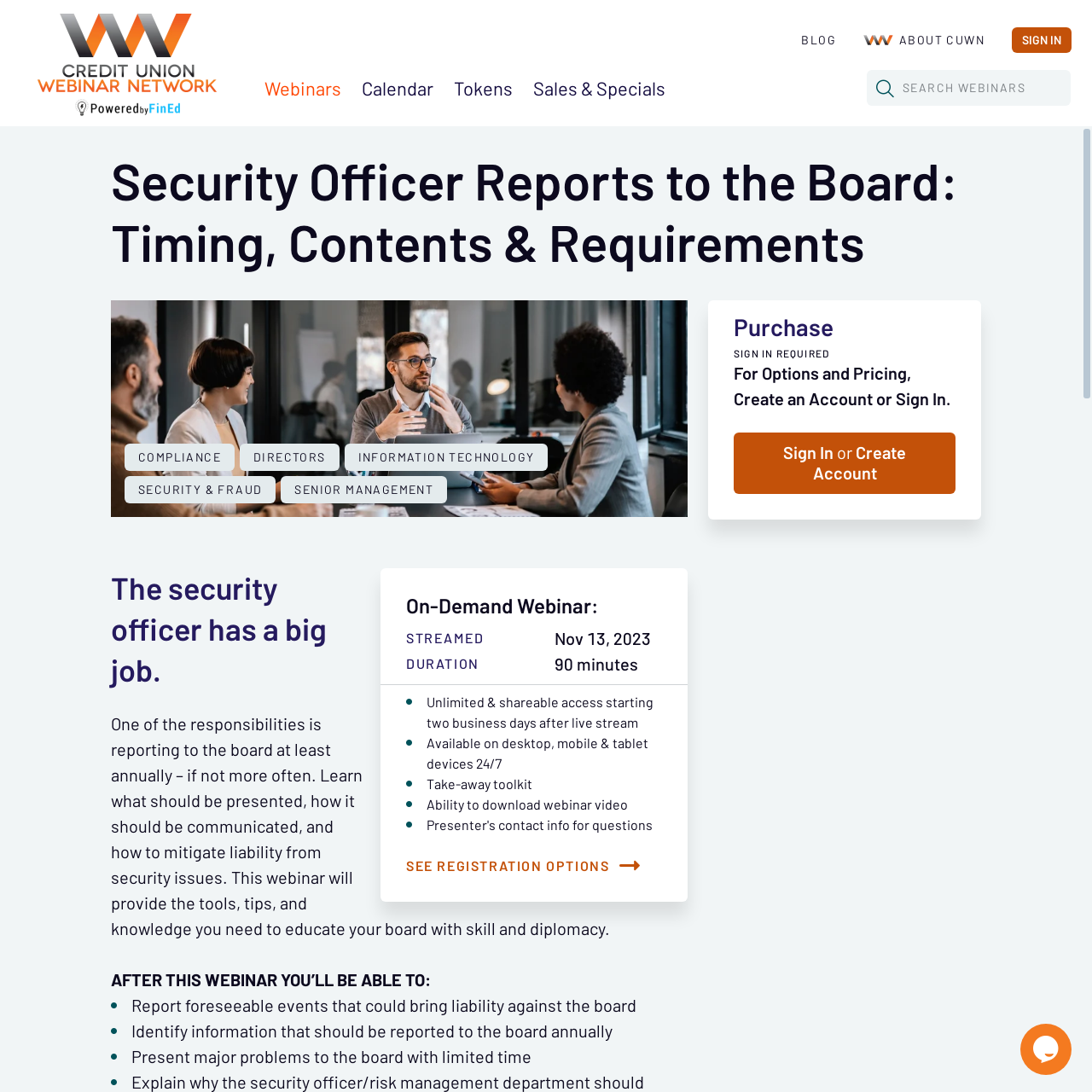Determine the bounding box coordinates of the area to click in order to meet this instruction: "Read the article about being 'Responsive'".

None